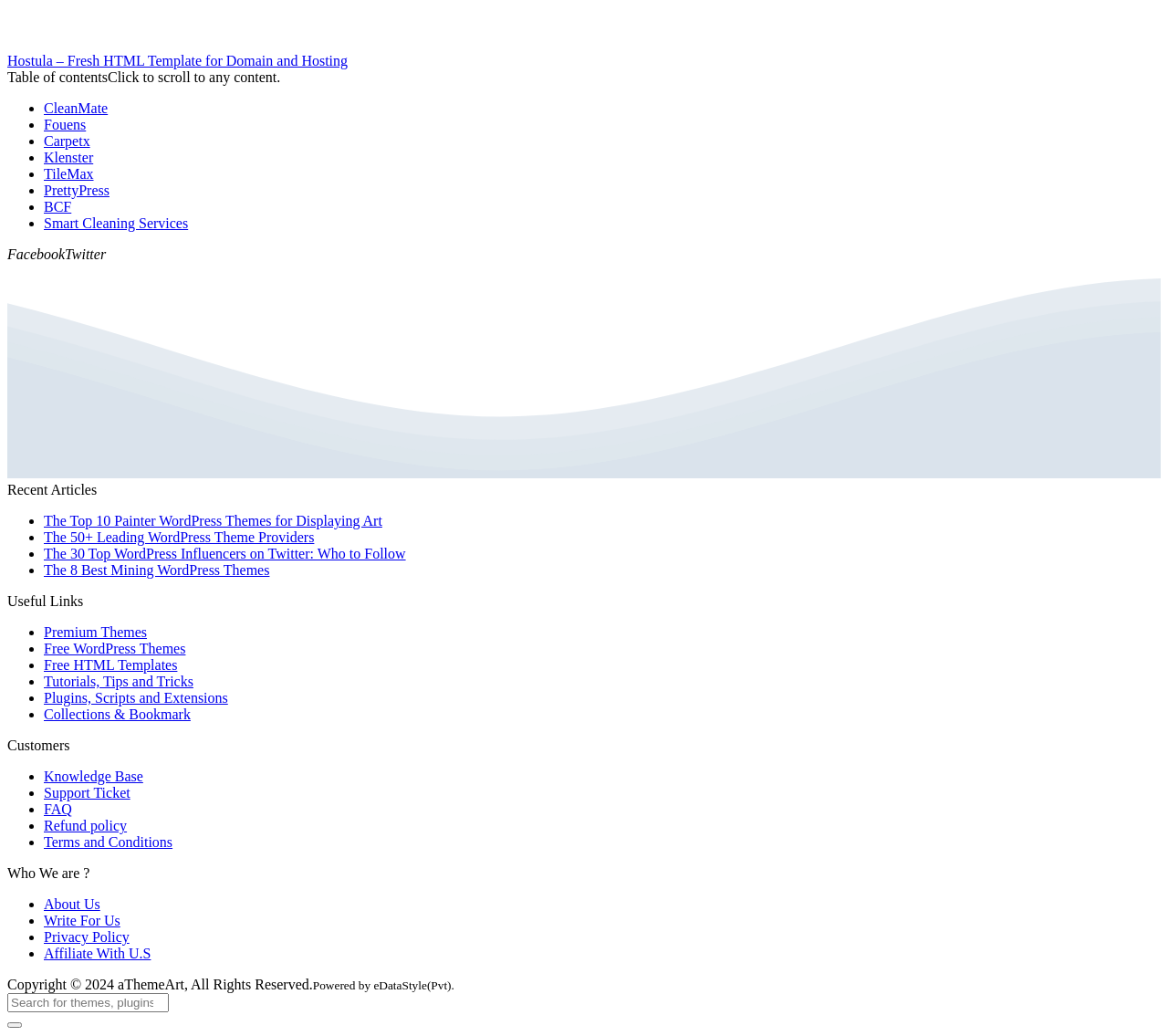How many social media links are present?
Provide a detailed and extensive answer to the question.

There are two social media links present on the webpage, which are Facebook and Twitter, located near the top of the webpage.